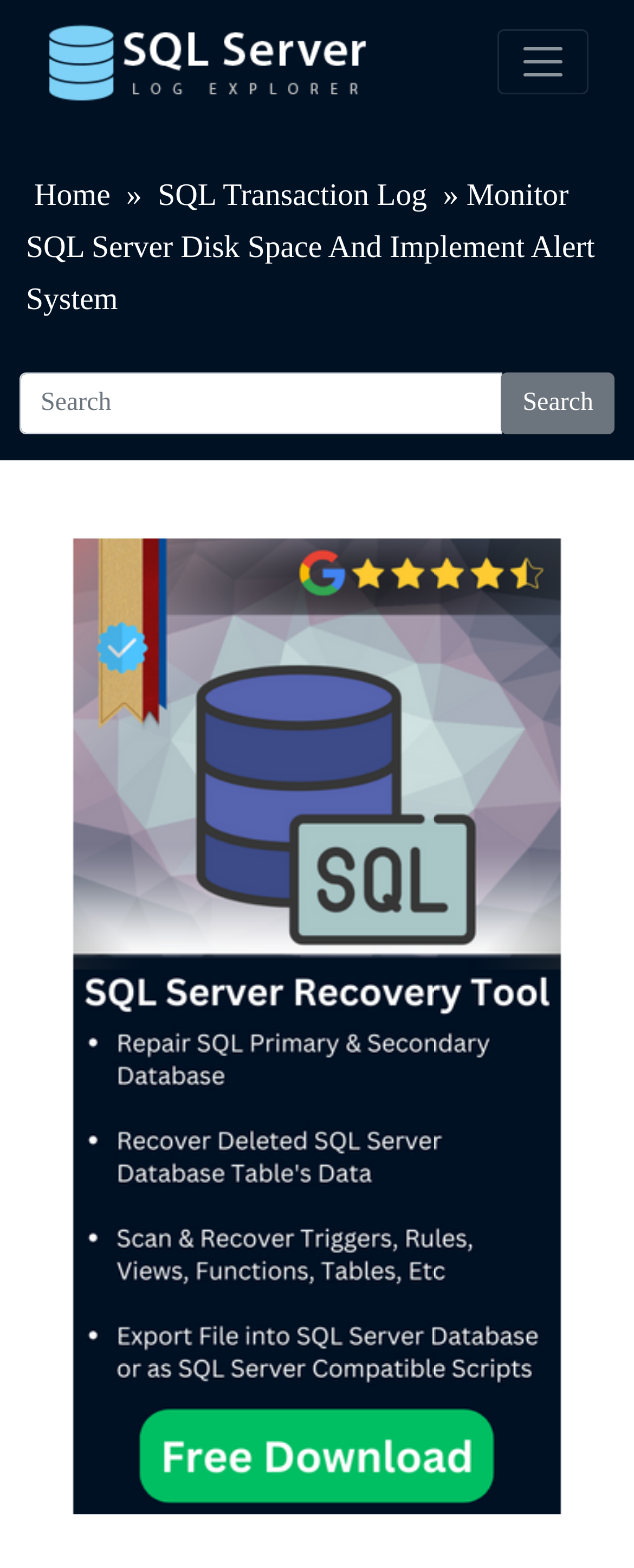Please extract the primary headline from the webpage.

Monitor SQL Server Disk Space And Implement Alert System